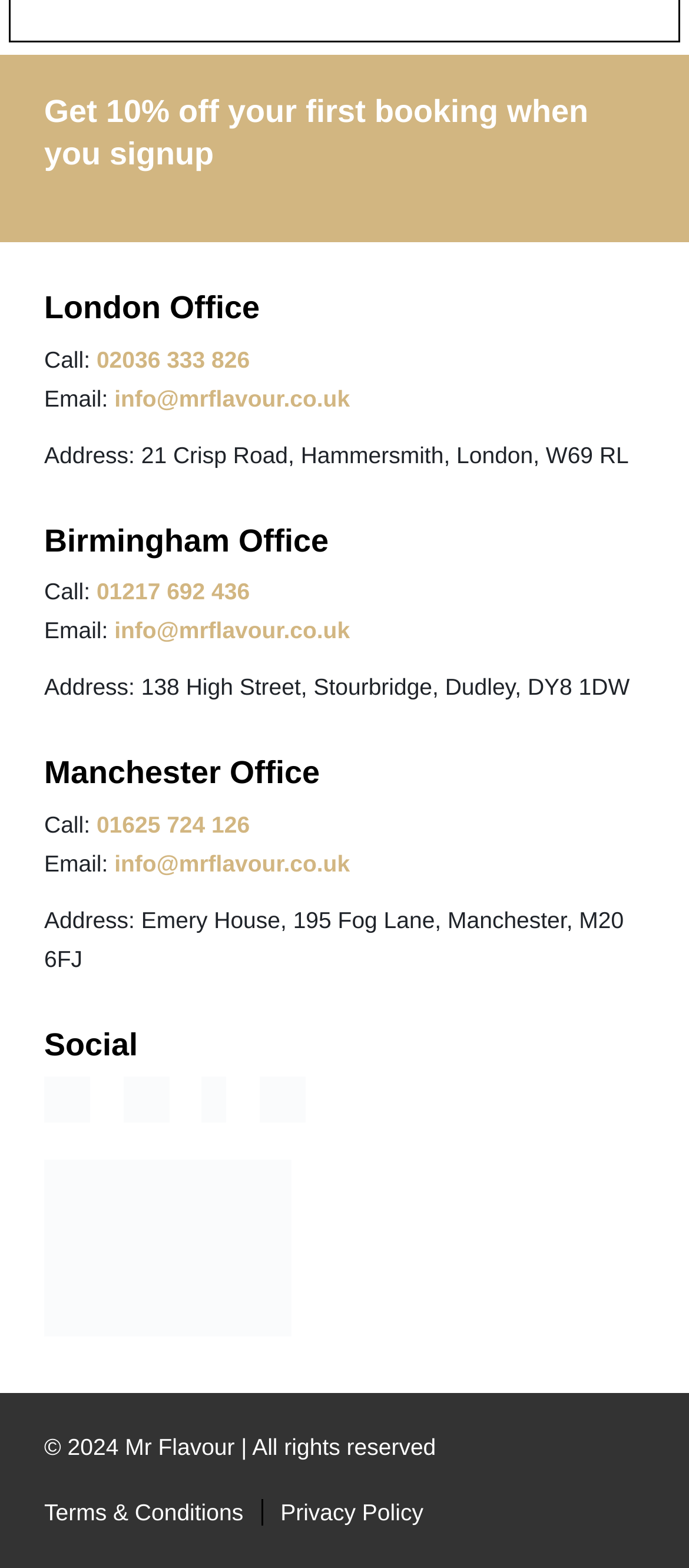What is the email address of the Birmingham office?
Answer the question with as much detail as you can, using the image as a reference.

I found the email address of the Birmingham office by looking at the contact information section, where it says 'Email:' followed by the email address 'info@mrflavour.co.uk'.